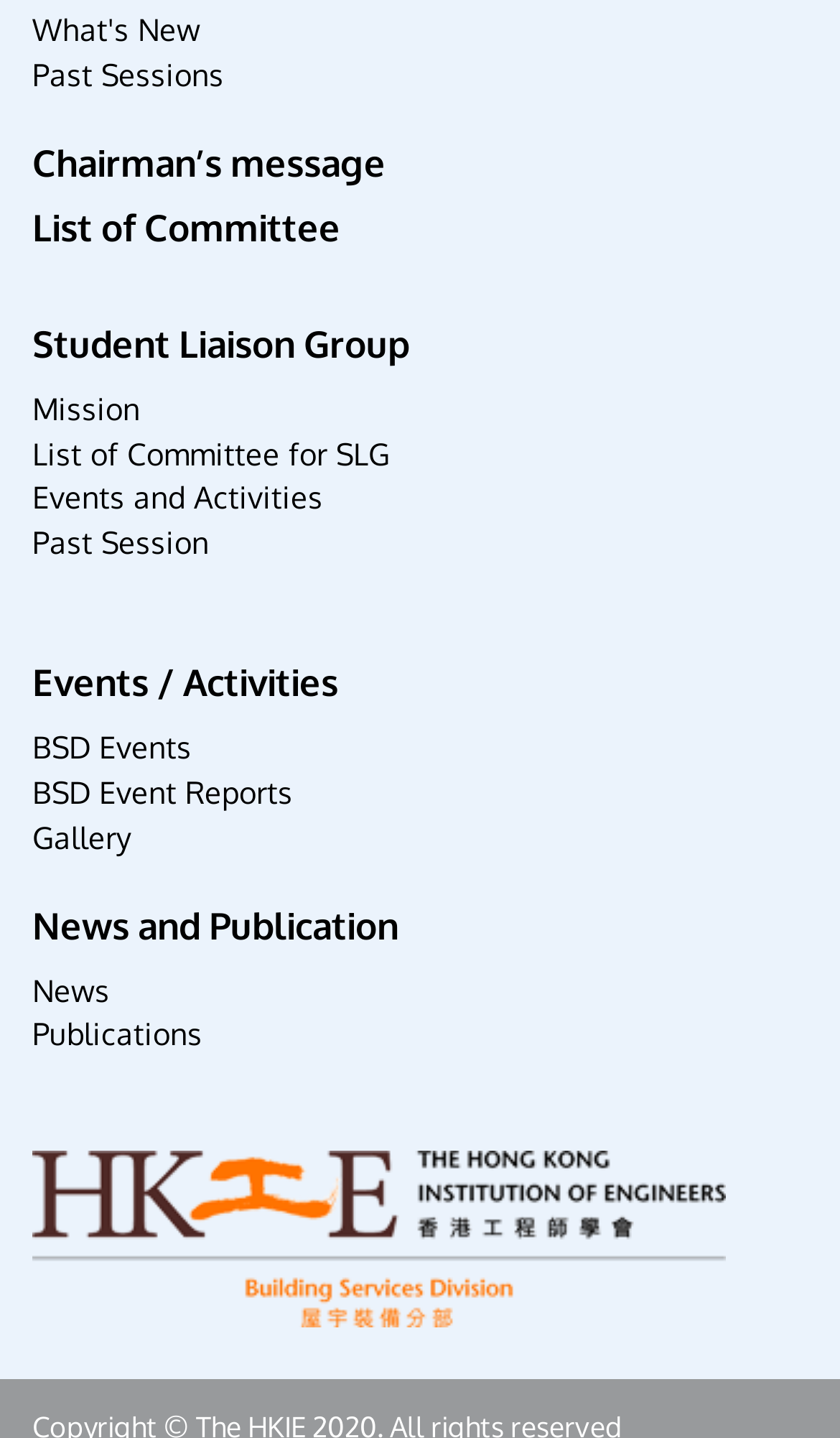Use a single word or phrase to answer the question: What is the name of the institute?

The Hong Kong Institute of Engineers